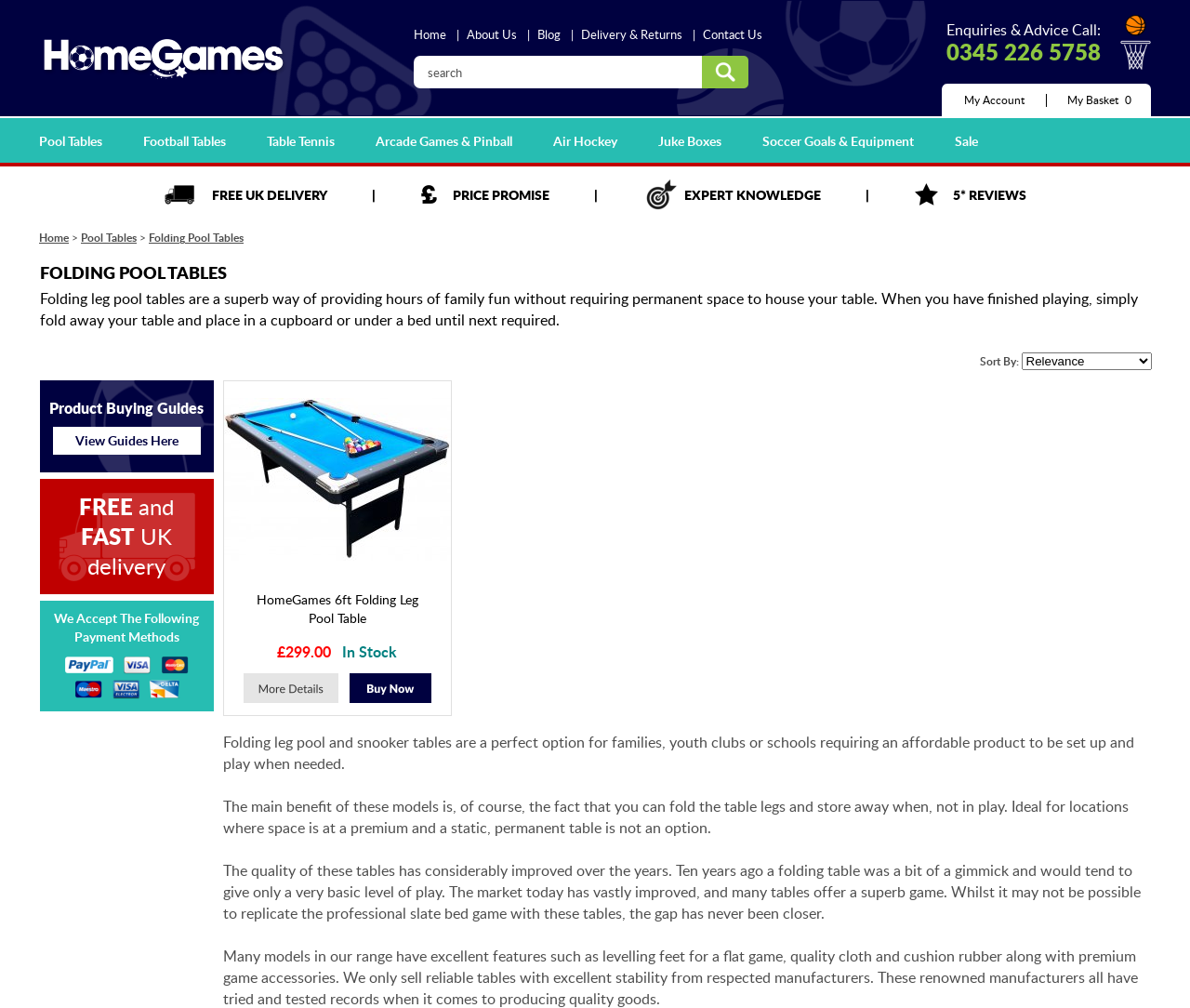Determine the bounding box coordinates of the clickable element necessary to fulfill the instruction: "Learn more about SL FORPS UIC 60". Provide the coordinates as four float numbers within the 0 to 1 range, i.e., [left, top, right, bottom].

None